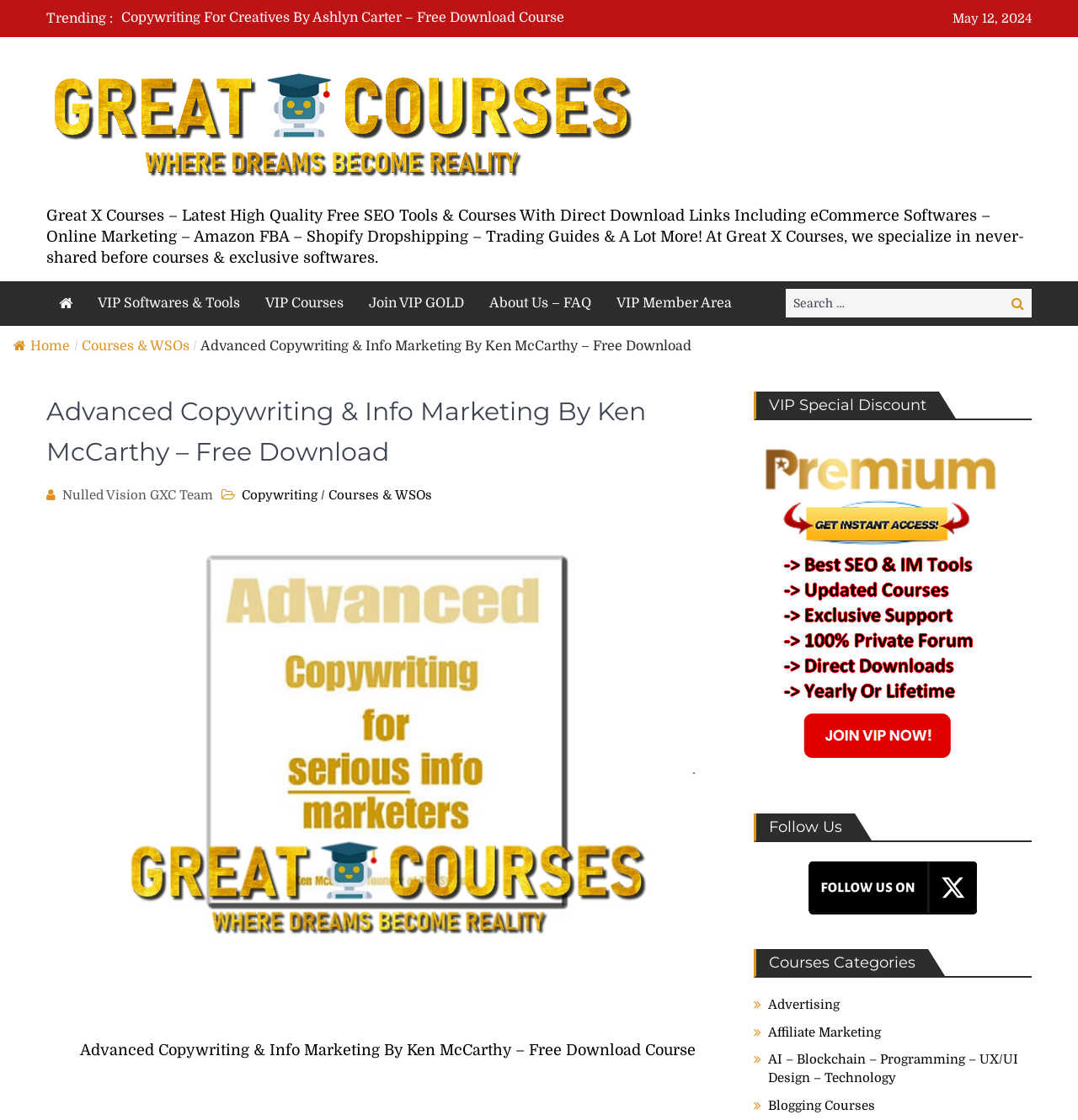Provide the bounding box for the UI element matching this description: "VIP Courses".

[0.234, 0.251, 0.33, 0.29]